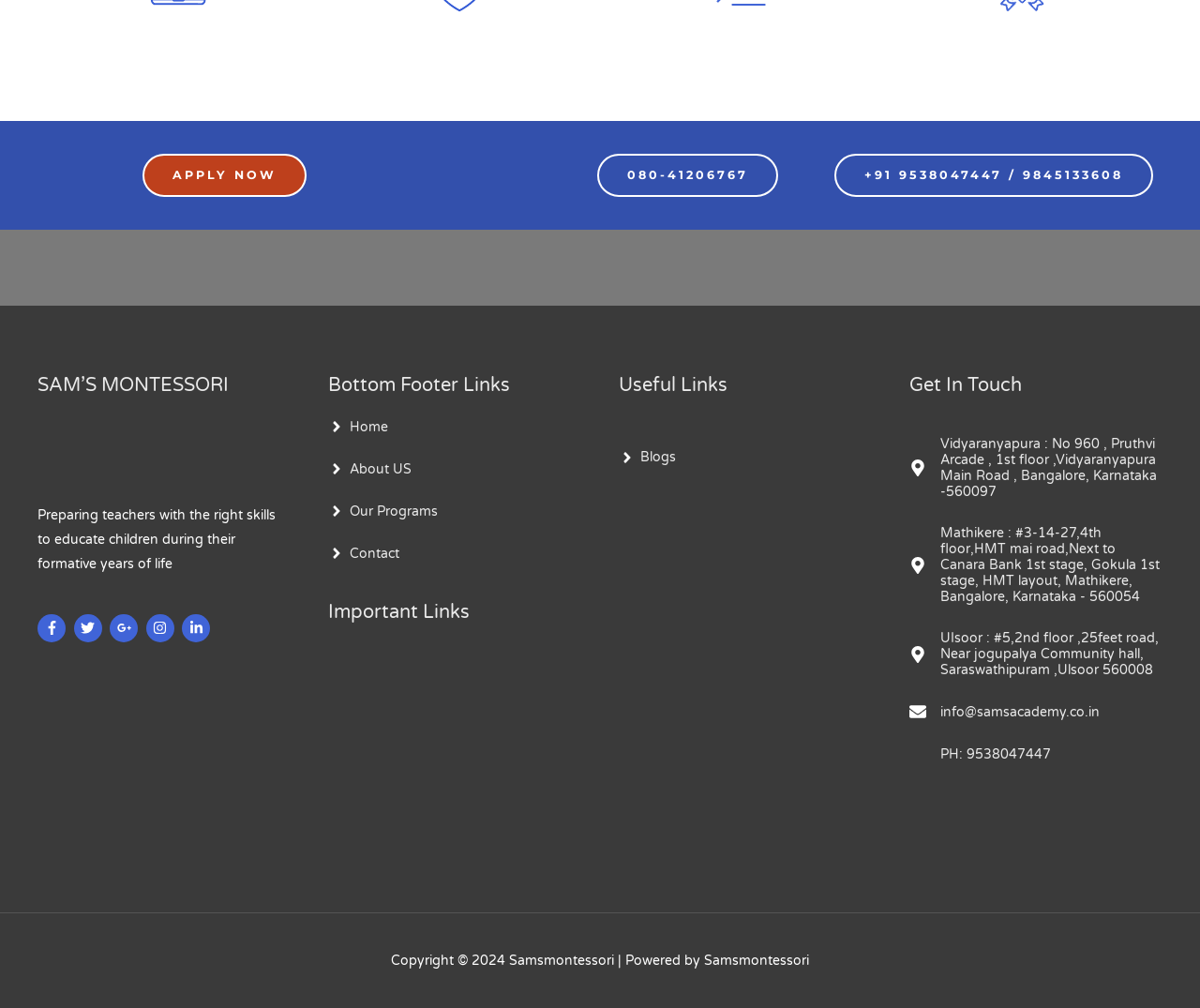Provide the bounding box coordinates for the area that should be clicked to complete the instruction: "Call the phone number 080-41206767".

[0.498, 0.152, 0.648, 0.195]